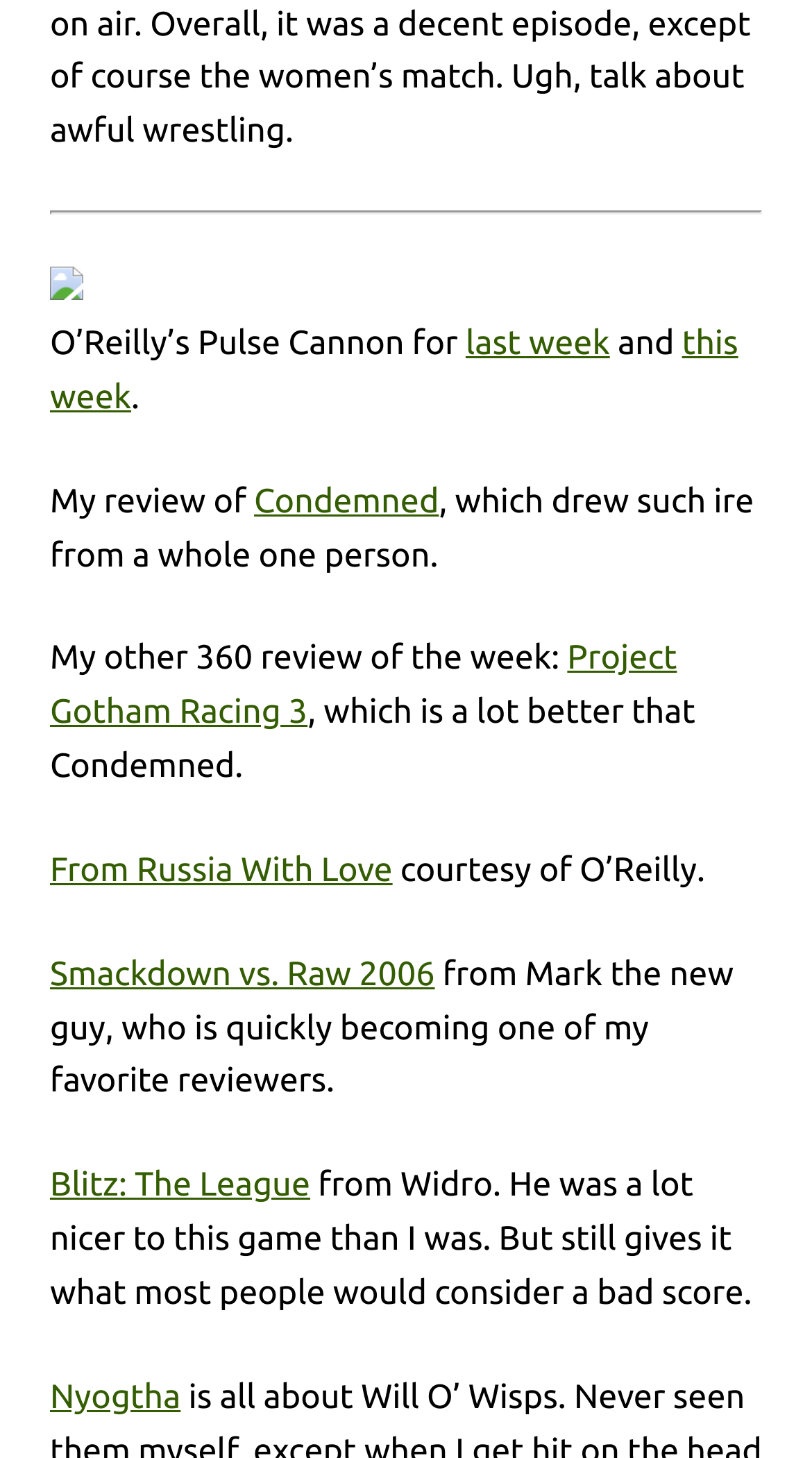Pinpoint the bounding box coordinates of the clickable element needed to complete the instruction: "Click on the link to read the review of Condemned". The coordinates should be provided as four float numbers between 0 and 1: [left, top, right, bottom].

[0.313, 0.331, 0.541, 0.357]